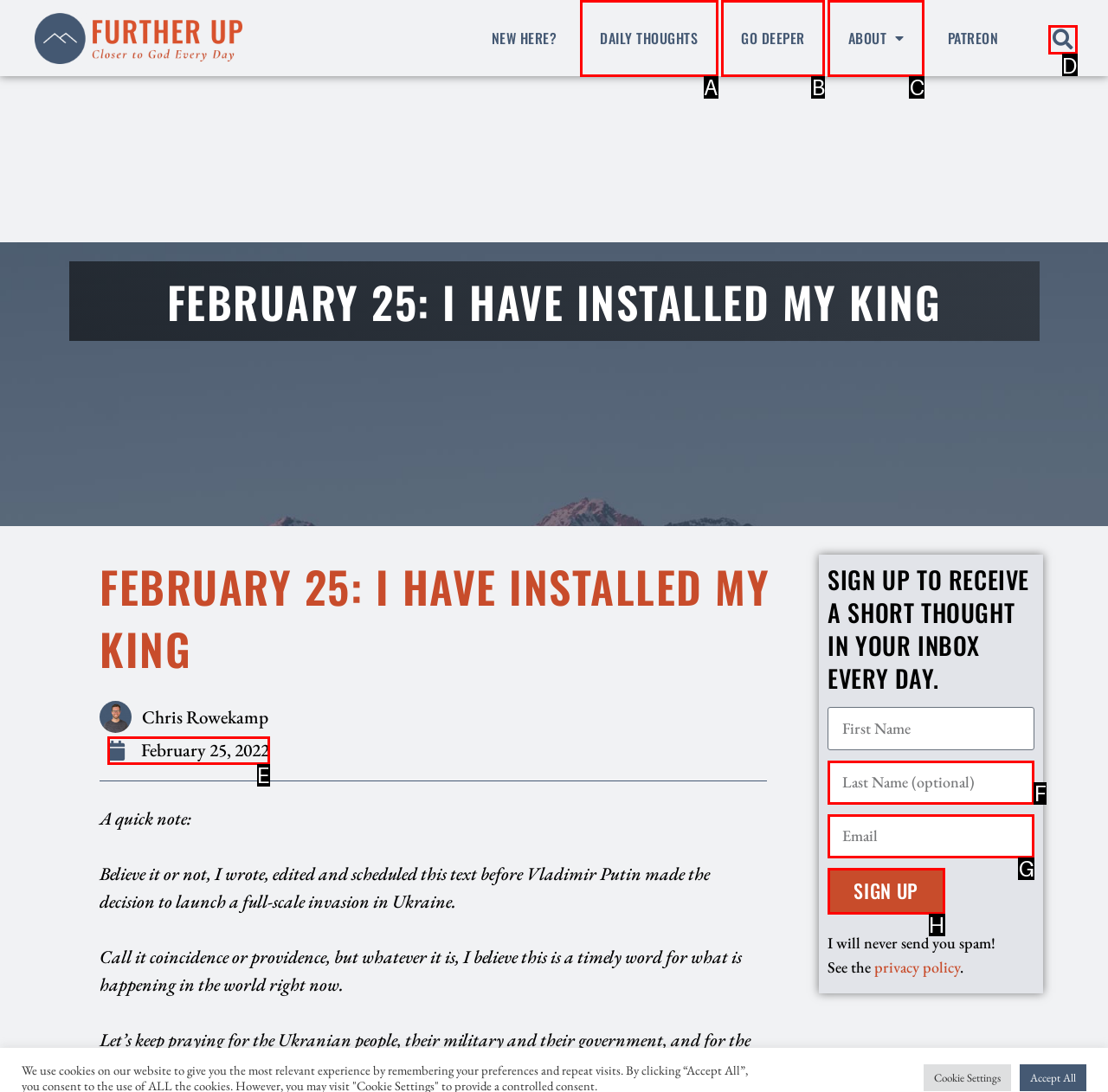Select the HTML element that corresponds to the description: February 25, 2022. Reply with the letter of the correct option.

E